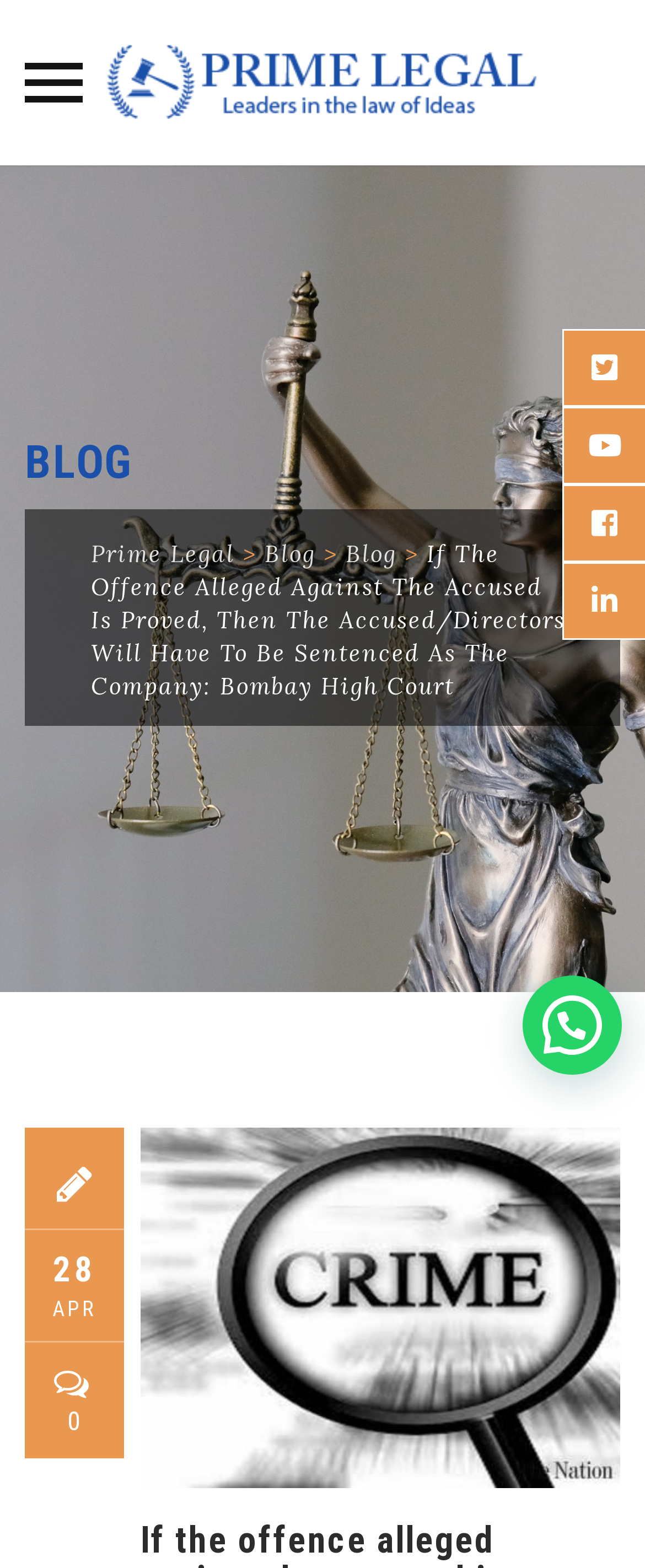What is the topic of the article?
Look at the image and answer the question using a single word or phrase.

Sentencing of company directors